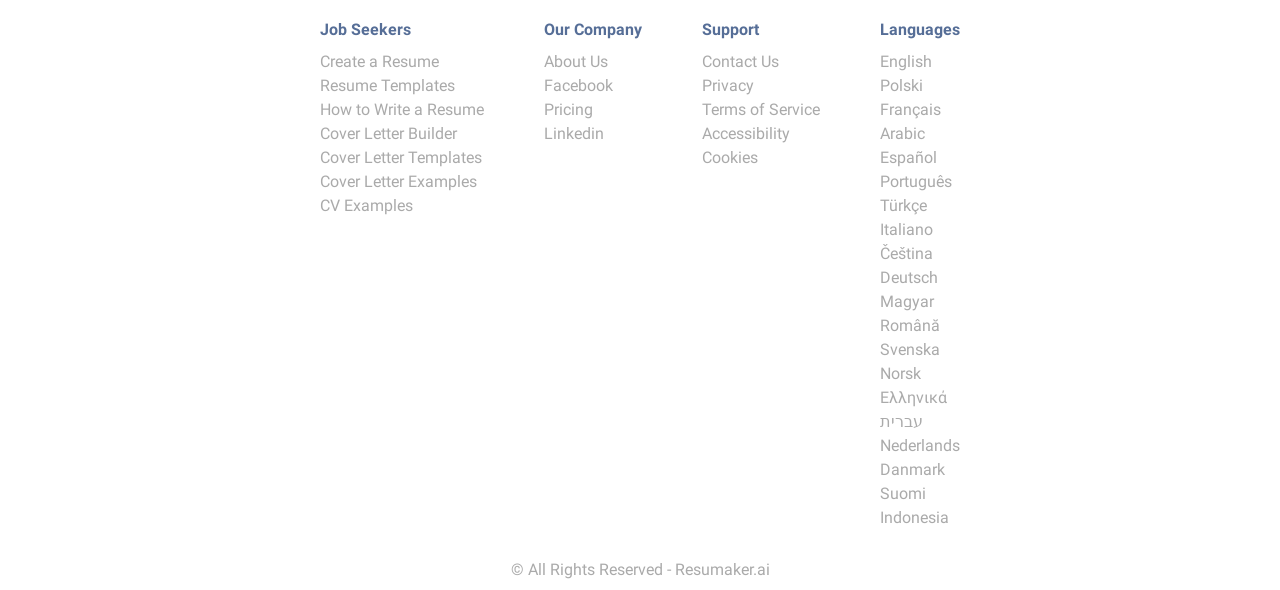How many social media links are there?
Refer to the screenshot and deliver a thorough answer to the question presented.

I counted the number of social media links under the 'Our Company' heading, which are 'Facebook' and 'Linkedin'. There are 2 social media links in total.